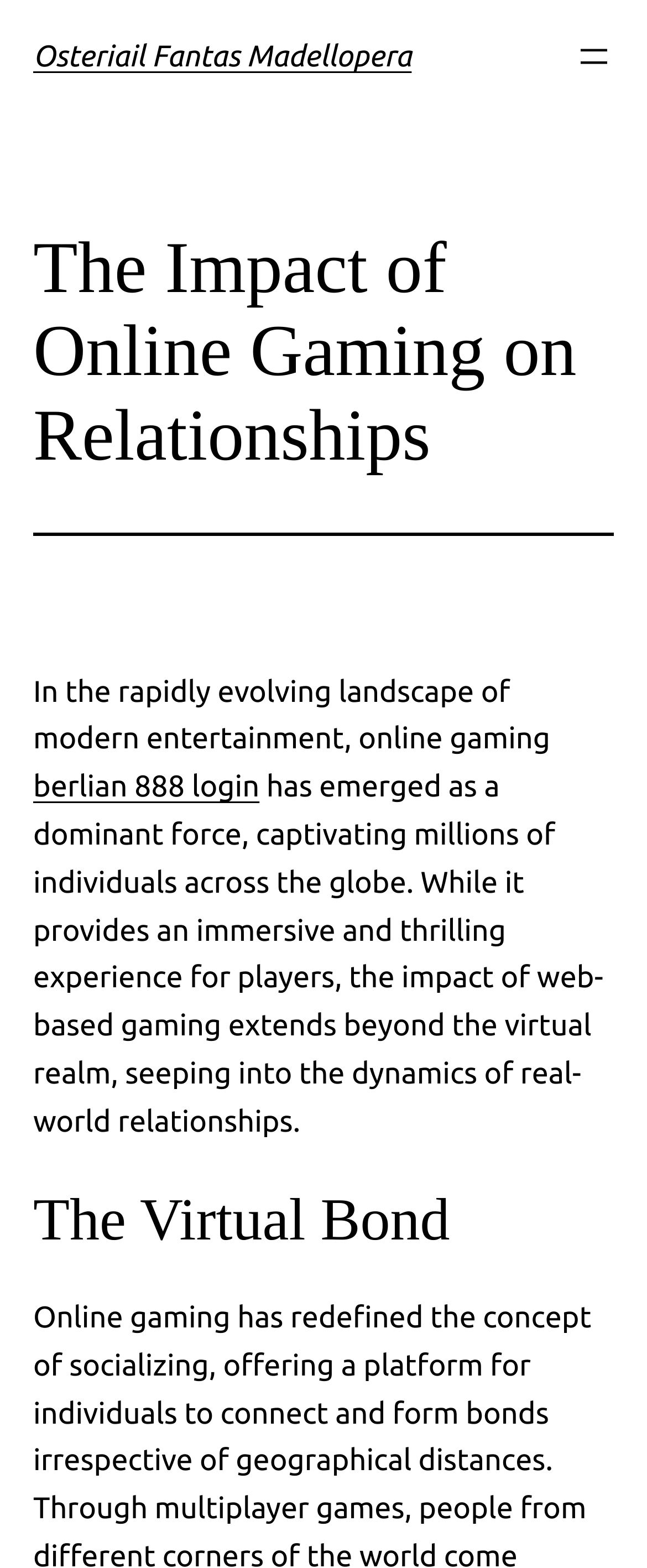Show the bounding box coordinates for the HTML element as described: "Osteriail Fantas Madellopera".

[0.051, 0.025, 0.636, 0.047]